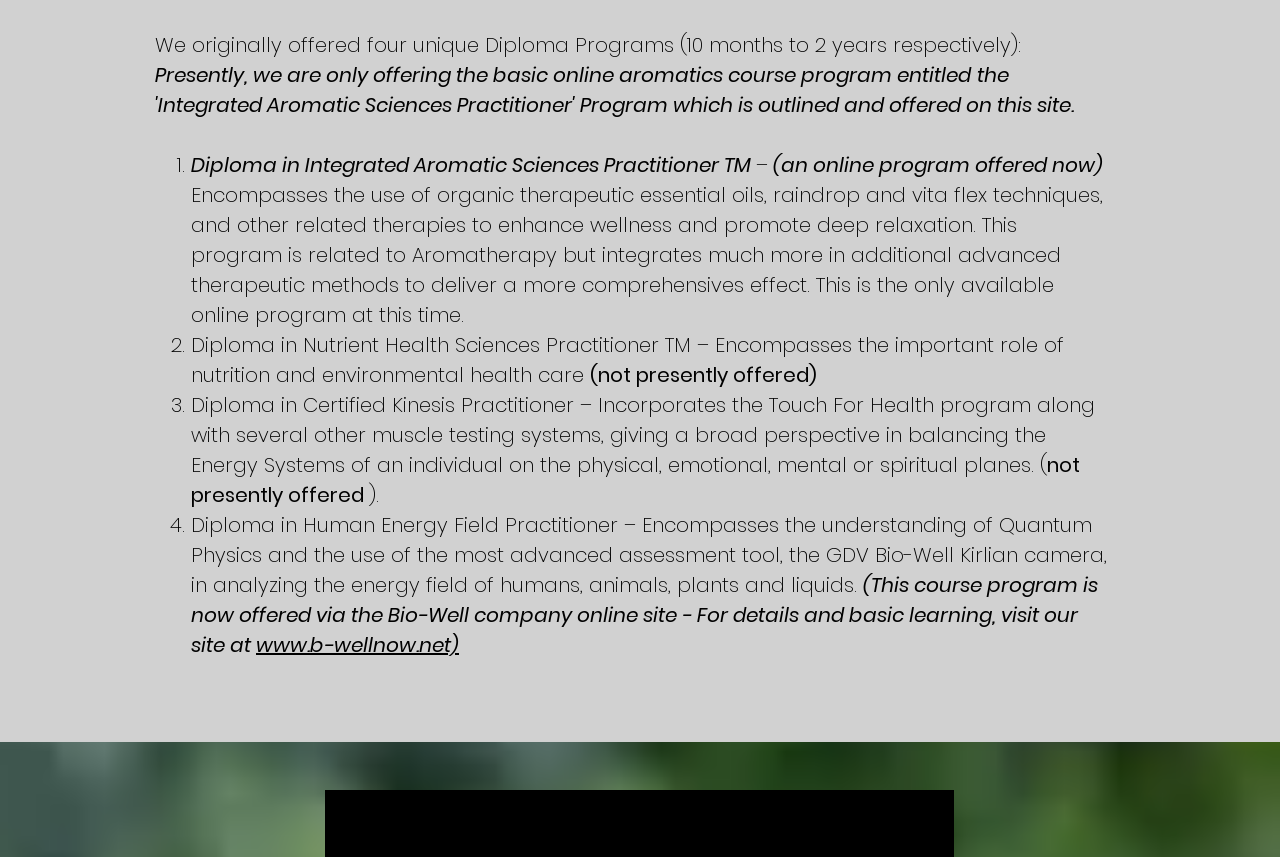What is the purpose of the Diploma in Nutrient Health Sciences Practitioner?
Based on the screenshot, respond with a single word or phrase.

Encompasses the important role of nutrition and environmental health care